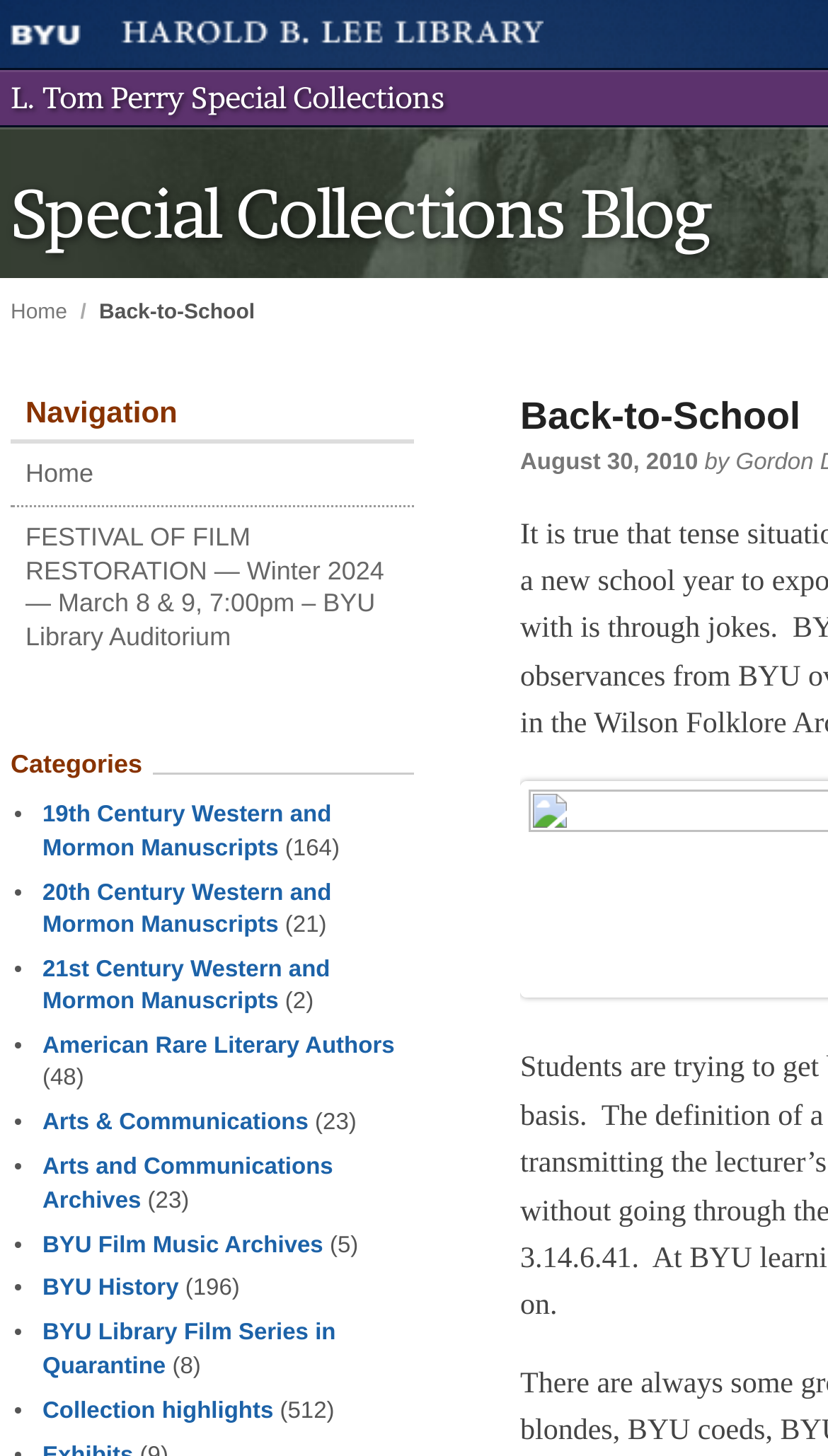Extract the primary heading text from the webpage.

BYU
Harold B. Lee Library